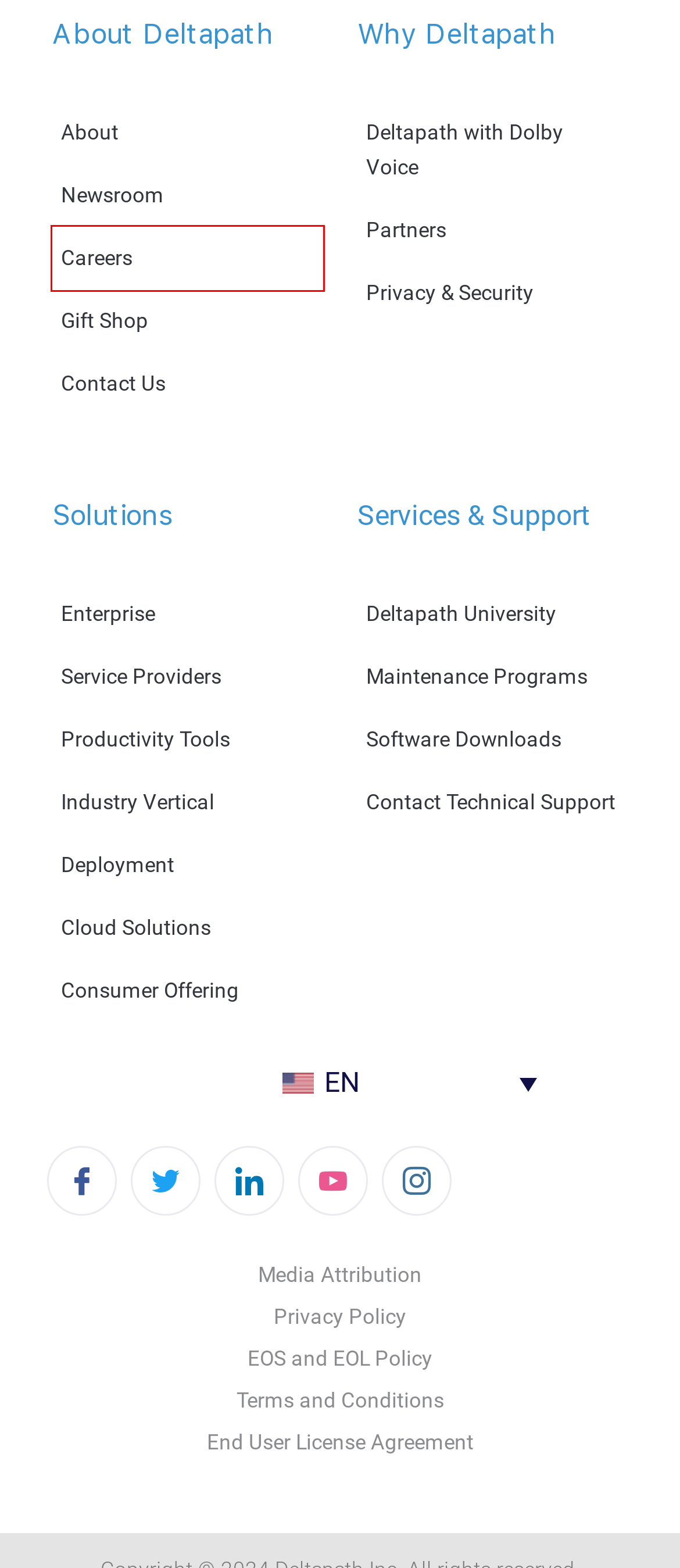Analyze the screenshot of a webpage that features a red rectangle bounding box. Pick the webpage description that best matches the new webpage you would see after clicking on the element within the red bounding box. Here are the candidates:
A. Contact Technical Support - Deltapath
B. Contact Us - Deltapath
C. Deltapath with Dolby Voice - Deltapath
D. End-User License Agreement for Deltapath Software - Deltapath
E. Careers - Deltapath
F. Terms and Conditions - Deltapath
G. Deltapath University - Deltapath
H. Attribution Page - Deltapath

E